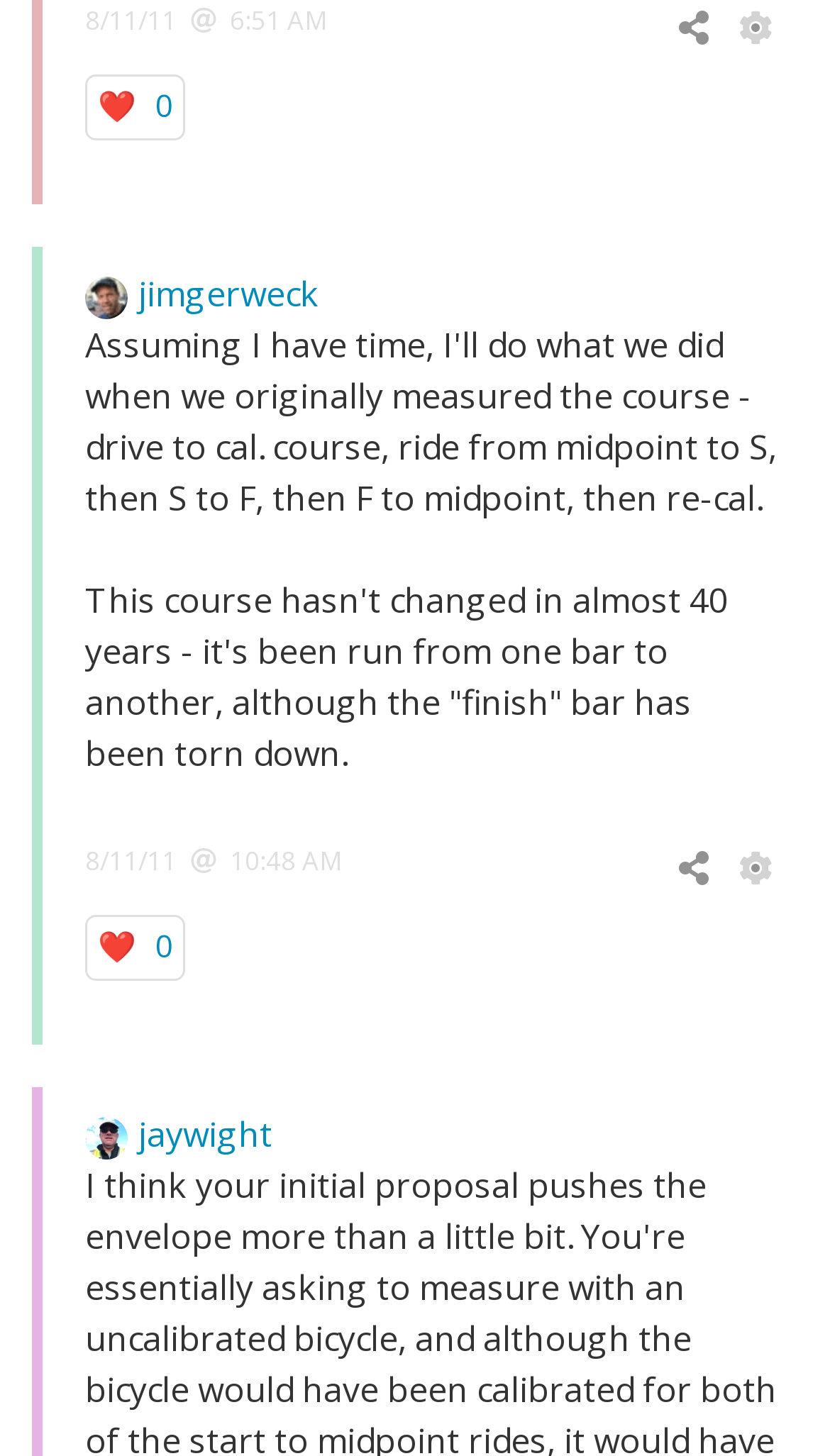Given the element description parent_node: jimgerweck, specify the bounding box coordinates of the corresponding UI element in the format (top-left x, top-left y, bottom-right x, bottom-right y). All values must be between 0 and 1.

[0.103, 0.186, 0.167, 0.218]